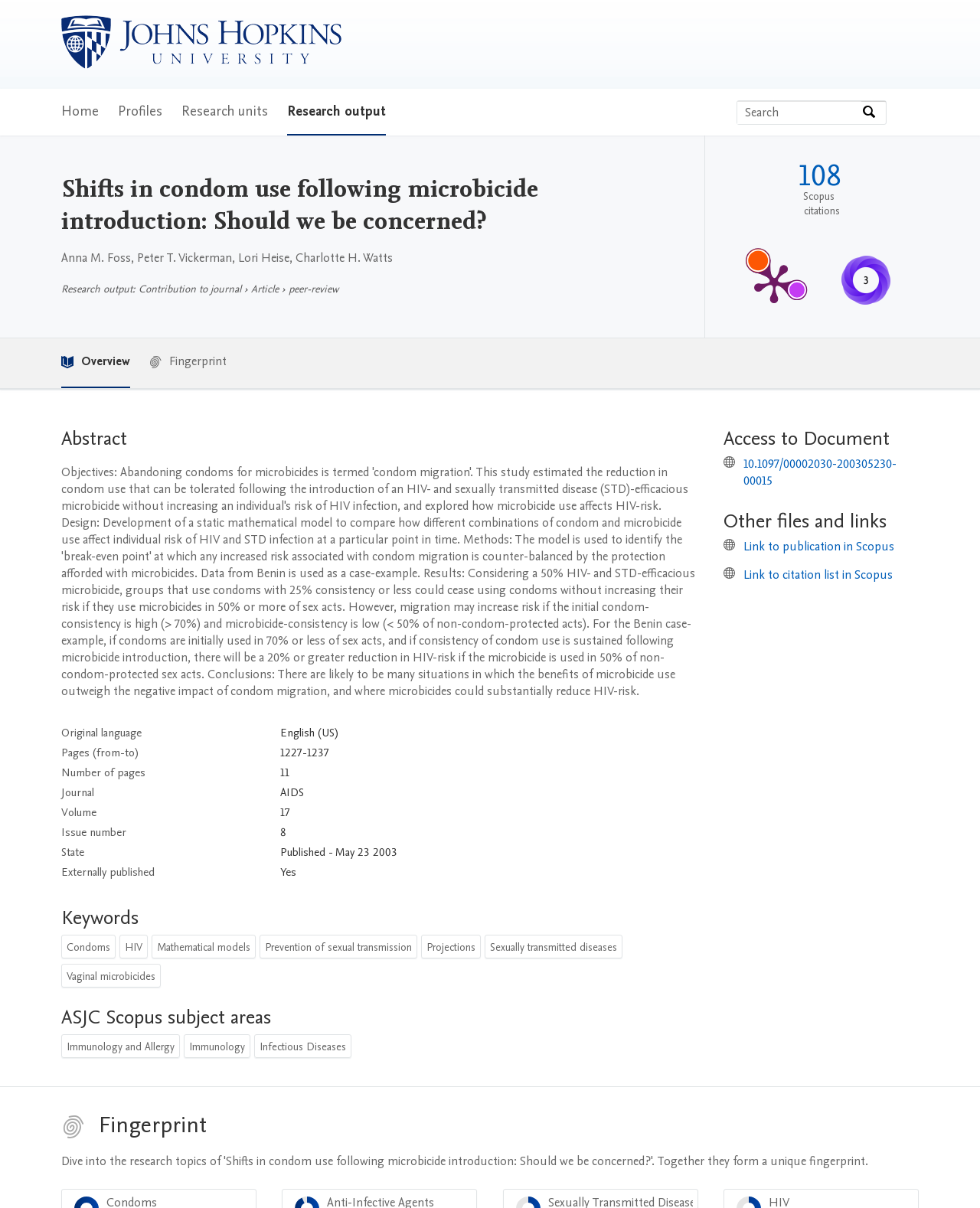Pinpoint the bounding box coordinates of the element to be clicked to execute the instruction: "Search by expertise, name or affiliation".

[0.752, 0.084, 0.879, 0.103]